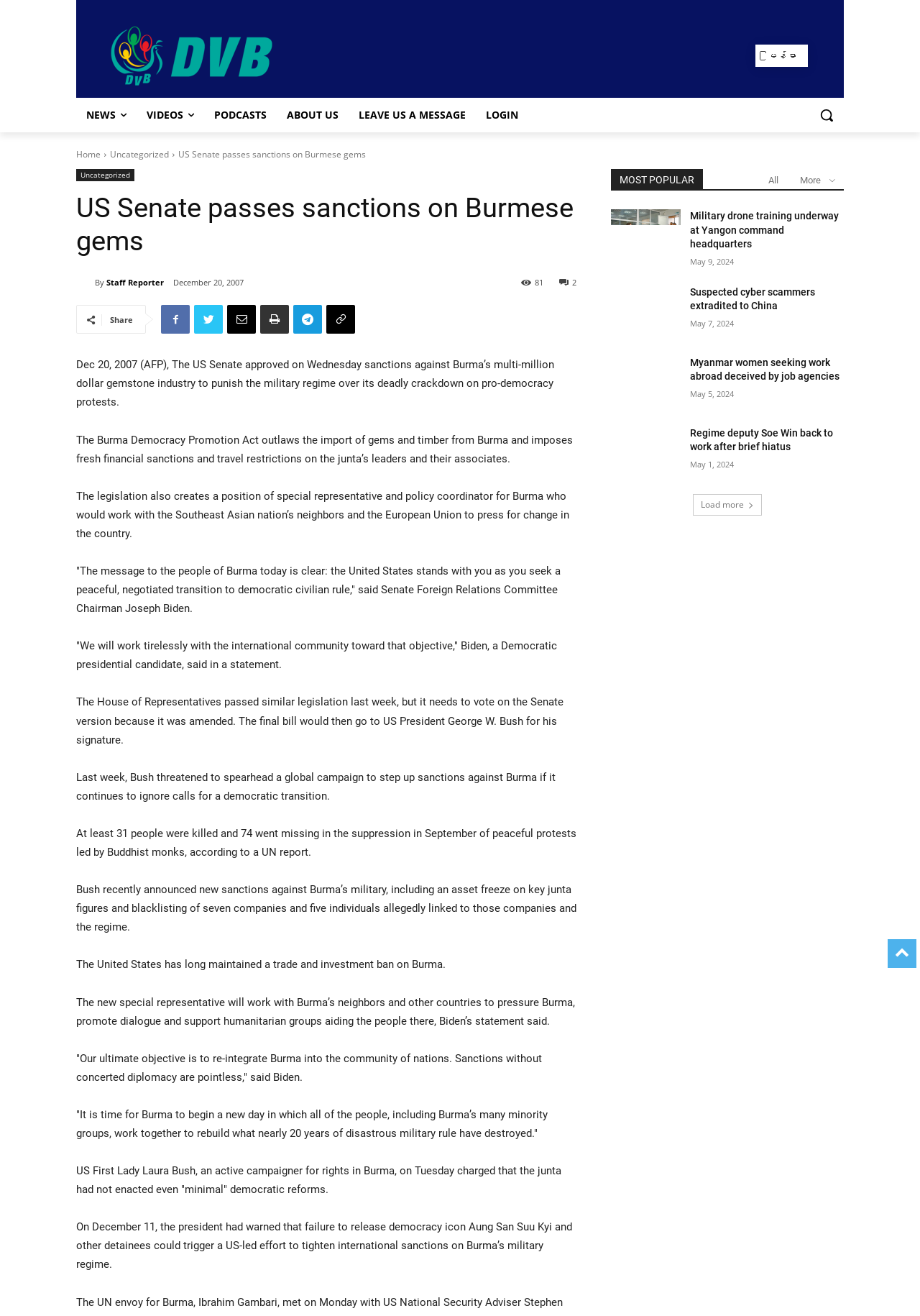Highlight the bounding box coordinates of the region I should click on to meet the following instruction: "Read the news about US Senate passing sanctions on Burmese gems".

[0.194, 0.113, 0.398, 0.122]